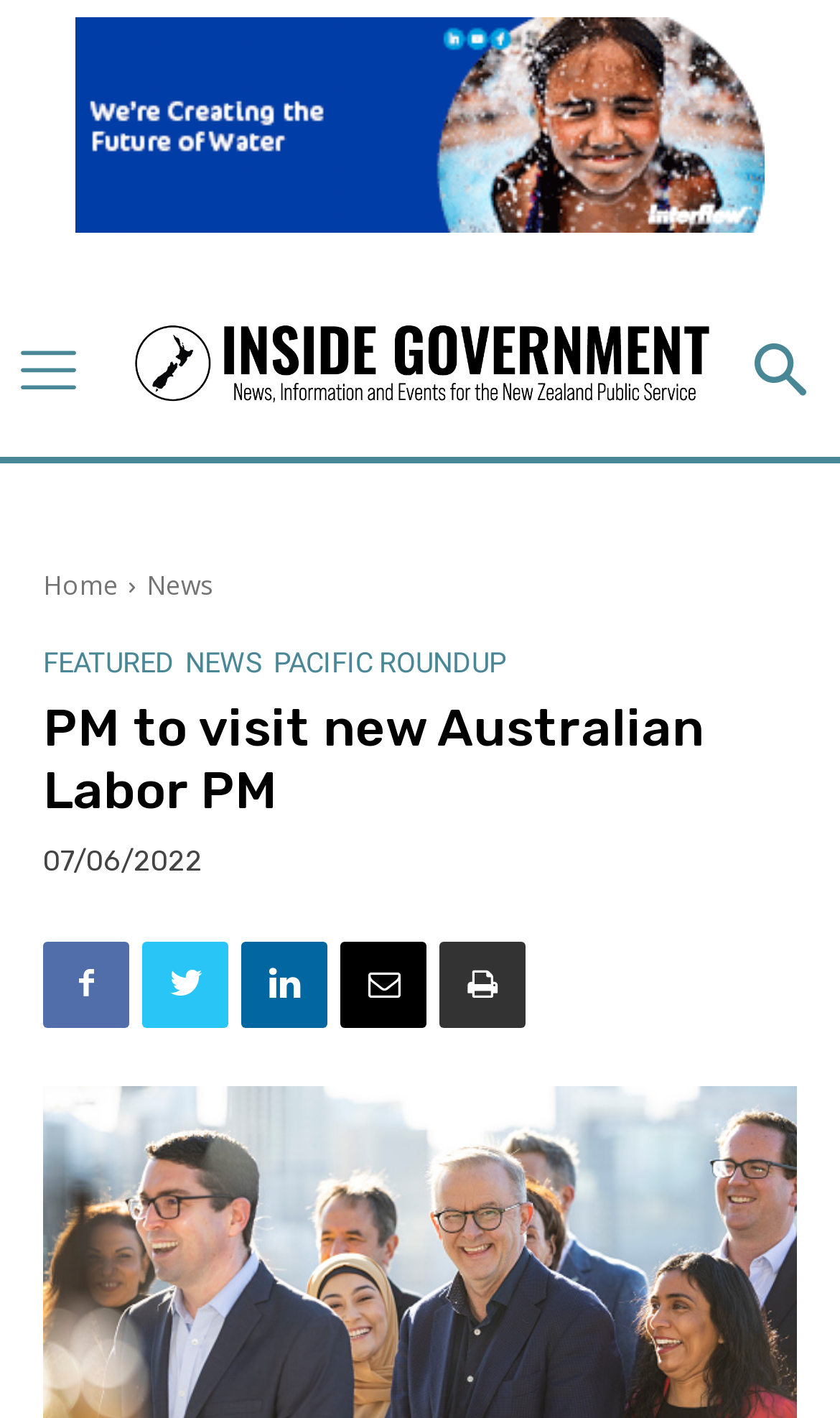Find and indicate the bounding box coordinates of the region you should select to follow the given instruction: "Explore cities starting with the letter Z".

None